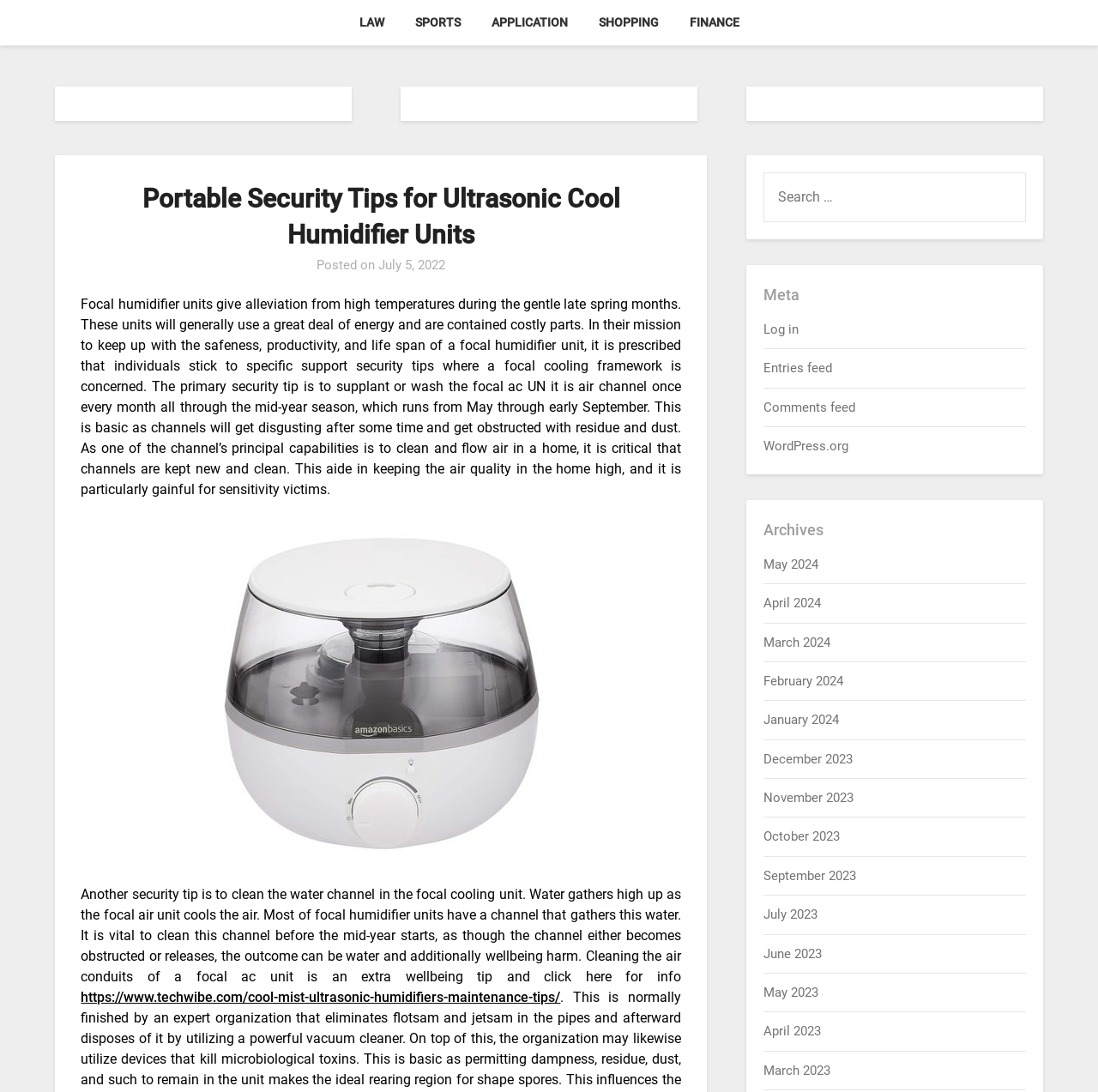Determine the bounding box coordinates of the clickable region to follow the instruction: "Click on LAW".

[0.314, 0.0, 0.362, 0.041]